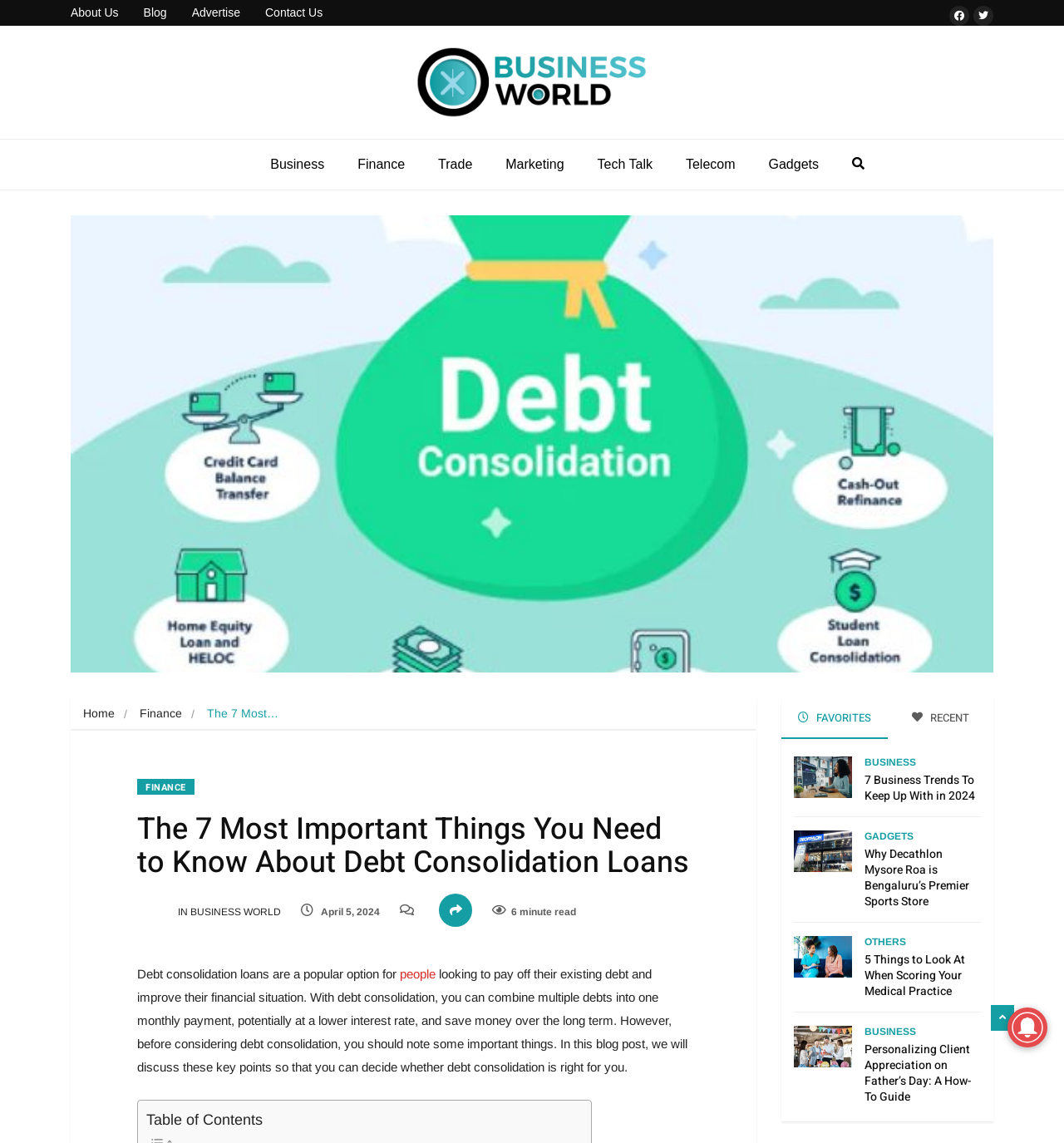Please answer the following question using a single word or phrase: 
What is the position of the link 'About Us'?

Top left